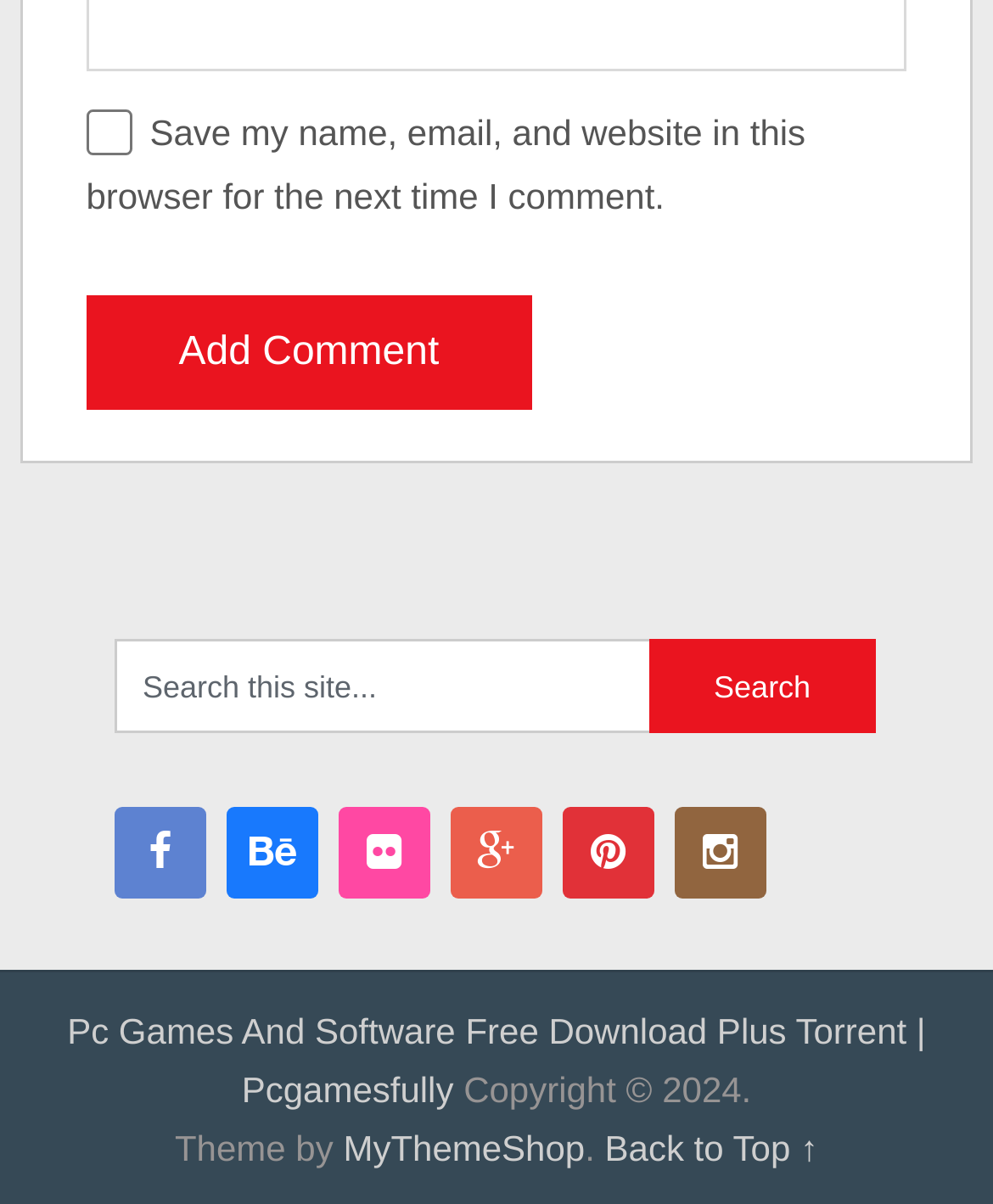Select the bounding box coordinates of the element I need to click to carry out the following instruction: "Search this site".

[0.115, 0.531, 0.654, 0.609]